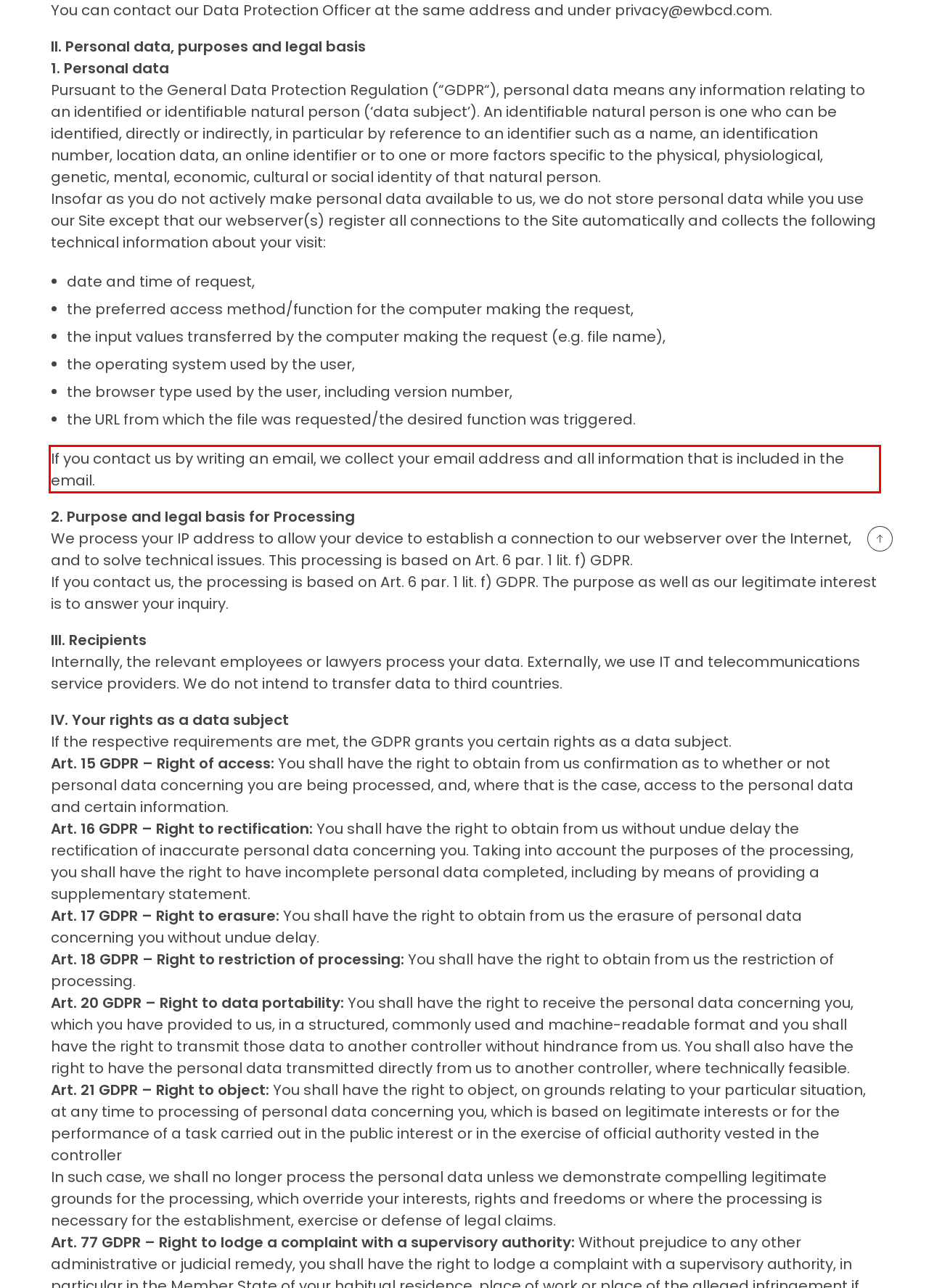From the provided screenshot, extract the text content that is enclosed within the red bounding box.

If you contact us by writing an email, we collect your email address and all information that is included in the email.